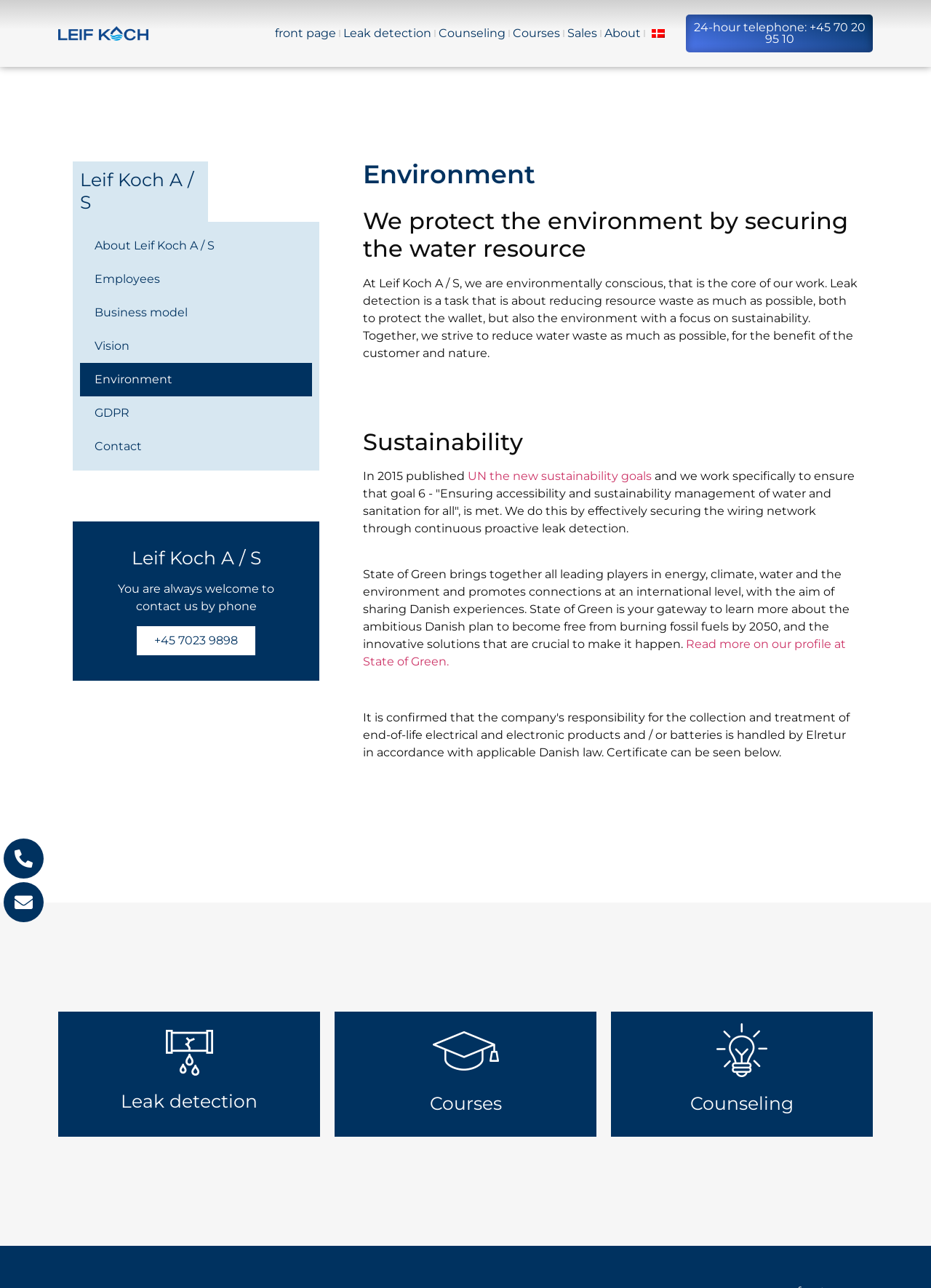Could you provide the bounding box coordinates for the portion of the screen to click to complete this instruction: "Call the 24-hour telephone number"?

[0.737, 0.011, 0.938, 0.041]